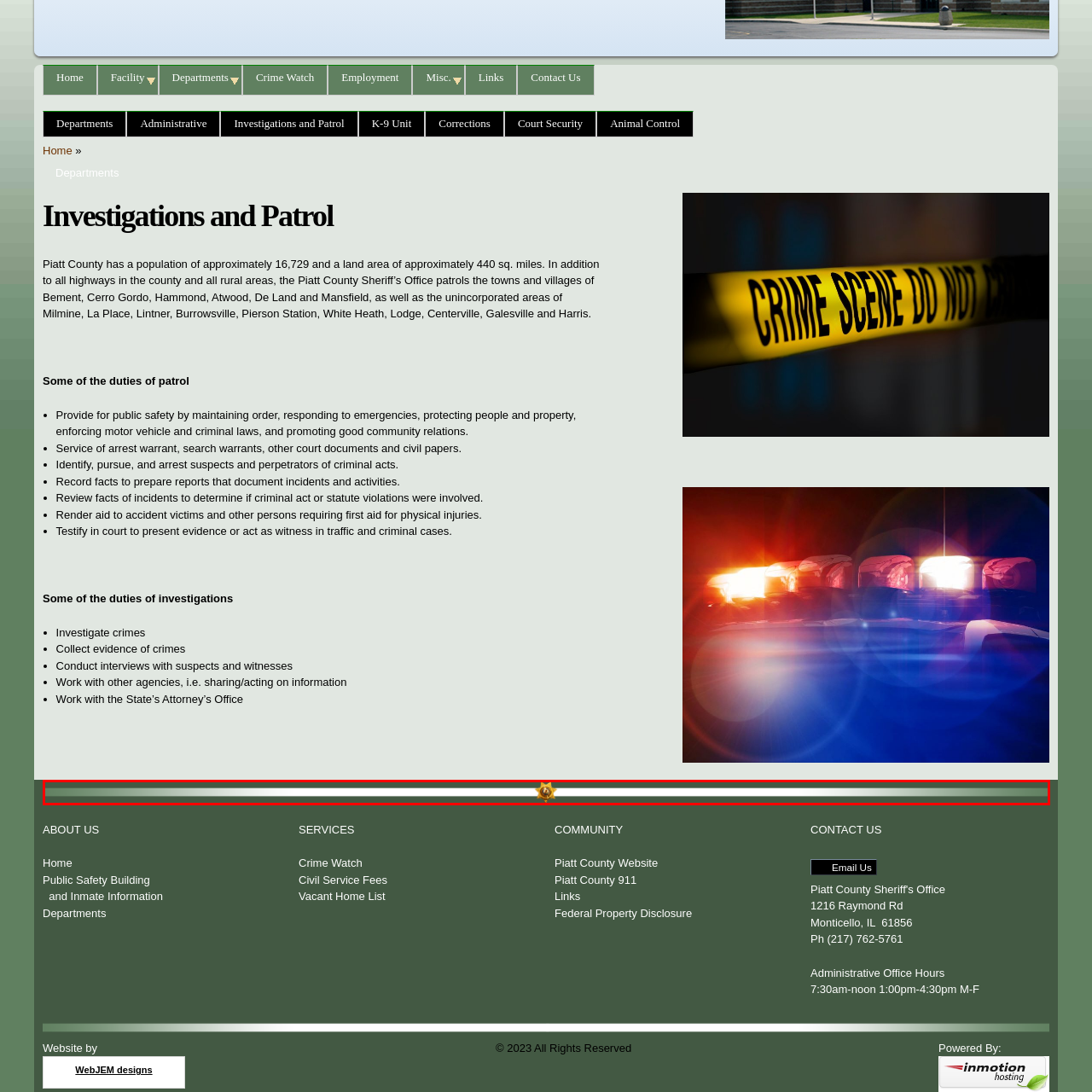Describe in detail the contents of the image highlighted within the red box.

The image features a decorative horizontal divider, predominantly in a muted black tone, complemented by a green border on either side. At the center, a golden star emblem adds a touch of elegance and distinction, suggesting a theme related to authority or service. This design element enhances the visual appeal of the webpage, possibly serving to separate sections dedicated to information about community services or law enforcement, such as those provided by the Piatt County Sheriff’s Office. The overall aesthetic aligns with professional and civic engagement, providing a formal yet inviting transition between content sections.